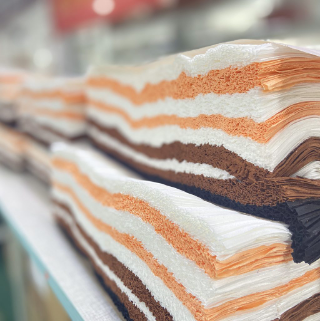What is the goal of the forward-thinking approach in manufacturing?
Ensure your answer is thorough and detailed.

The caption suggests that the presentation of the textiles aims to reduce waste and promote sustainability within the ever-evolving fashion landscape, indicating a forward-thinking approach in manufacturing.